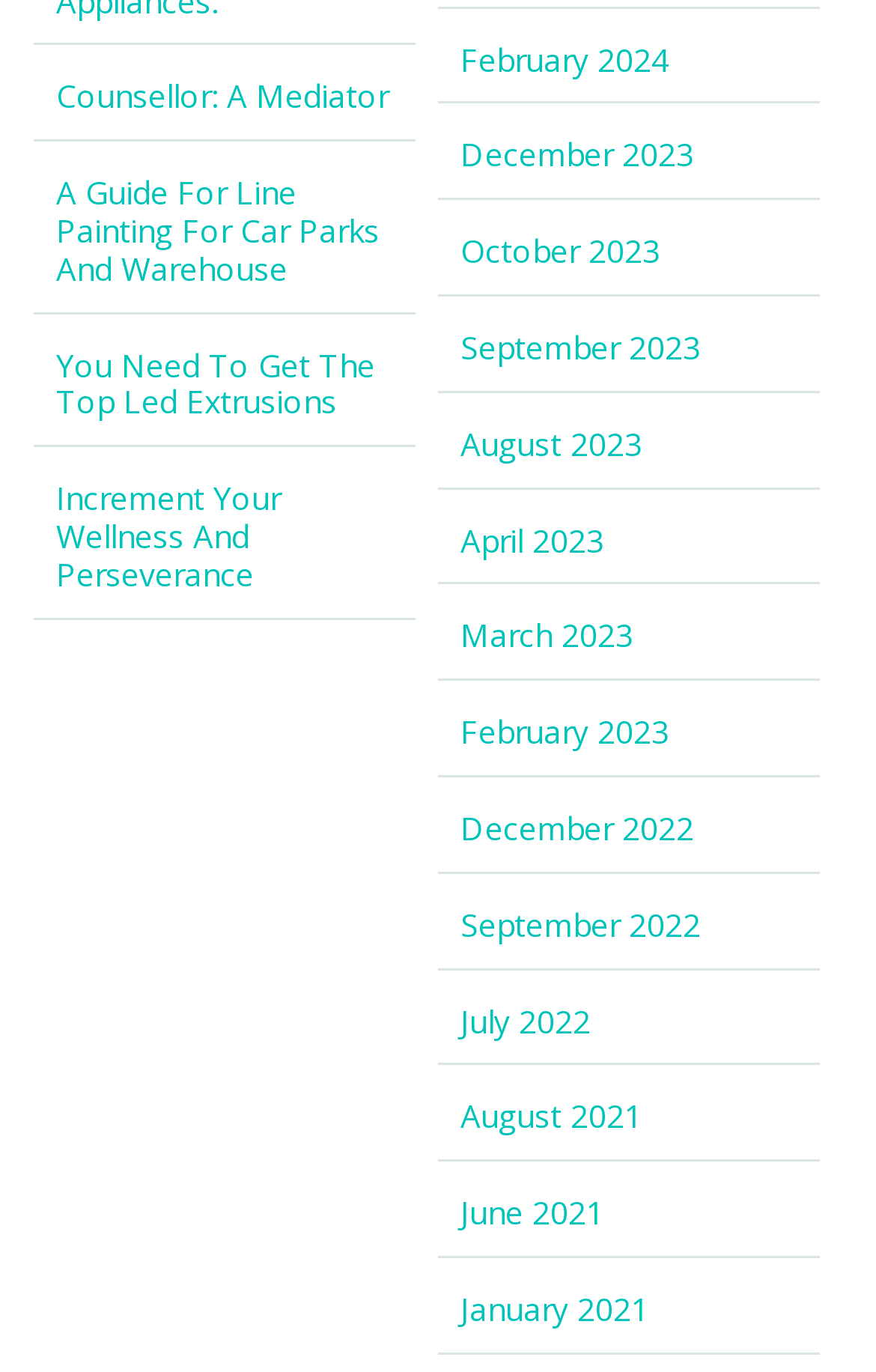What is the position of the link 'You Need To Get The Top Led Extrusions'?
Give a detailed explanation using the information visible in the image.

The link 'You Need To Get The Top Led Extrusions' has a y1 coordinate of 0.25, which is greater than the y1 coordinates of the first two links, so it is positioned third from the top.